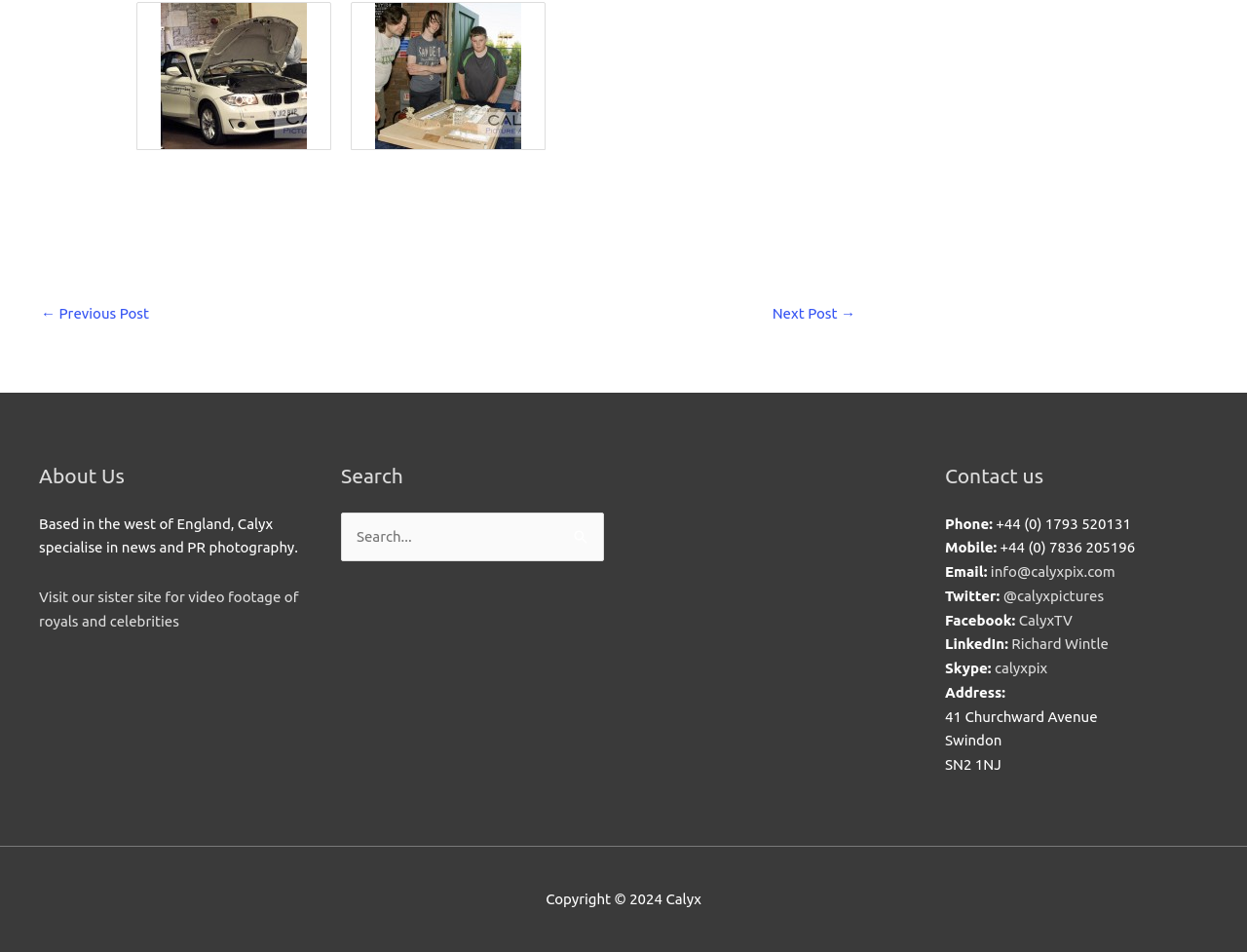What is the copyright year of Calyx?
Your answer should be a single word or phrase derived from the screenshot.

2024